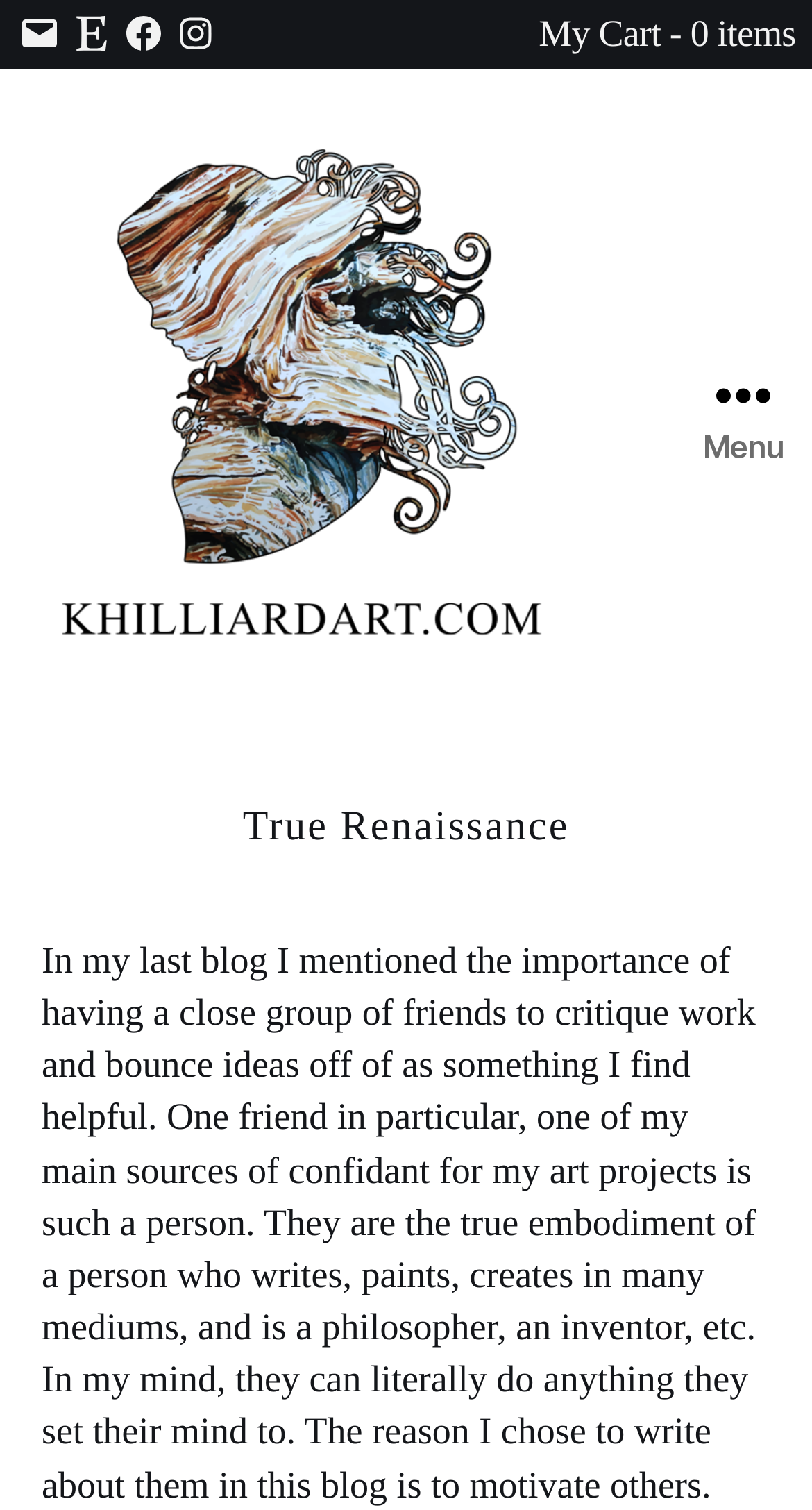What is the text of the header?
Refer to the image and provide a concise answer in one word or phrase.

True Renaissance